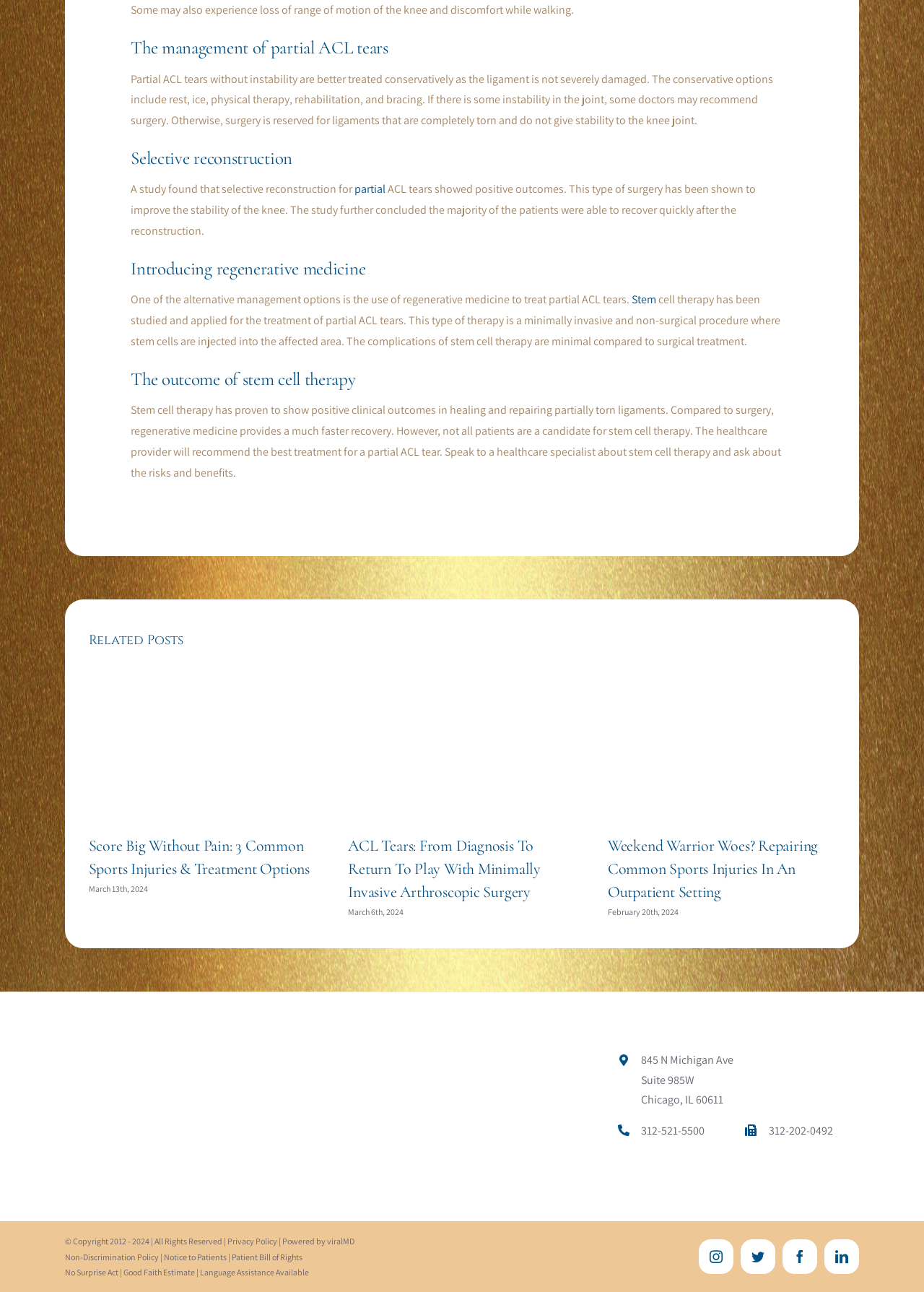What is the topic of the webpage?
Provide a concise answer using a single word or phrase based on the image.

Partial ACL tears